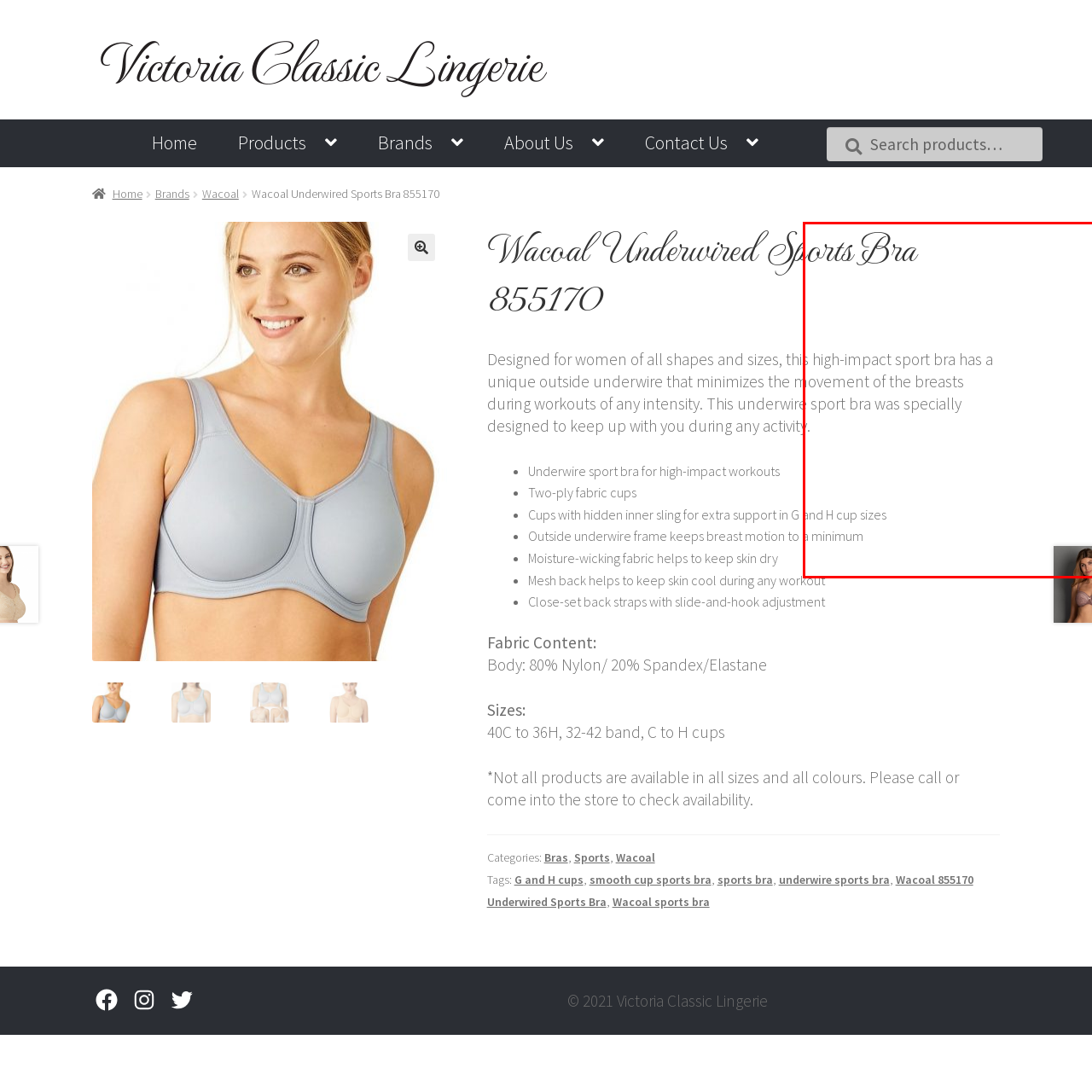Concentrate on the image area surrounded by the red border and answer the following question comprehensively: What is the primary benefit of the outside underwire?

According to the caption, the outside underwire significantly minimizes breast movement during intense activities, providing comfort and support for the wearer.